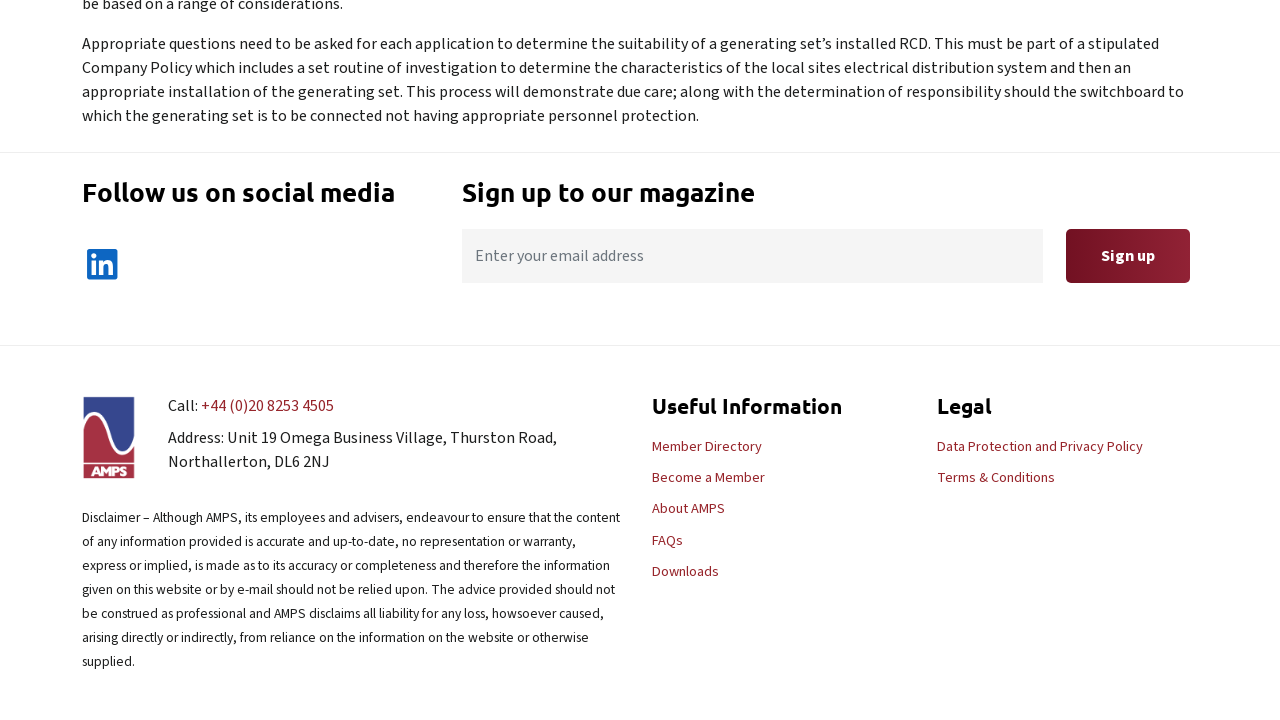Locate the bounding box coordinates of the clickable region necessary to complete the following instruction: "Follow us on LinkedIn". Provide the coordinates in the format of four float numbers between 0 and 1, i.e., [left, top, right, bottom].

[0.064, 0.339, 0.096, 0.395]